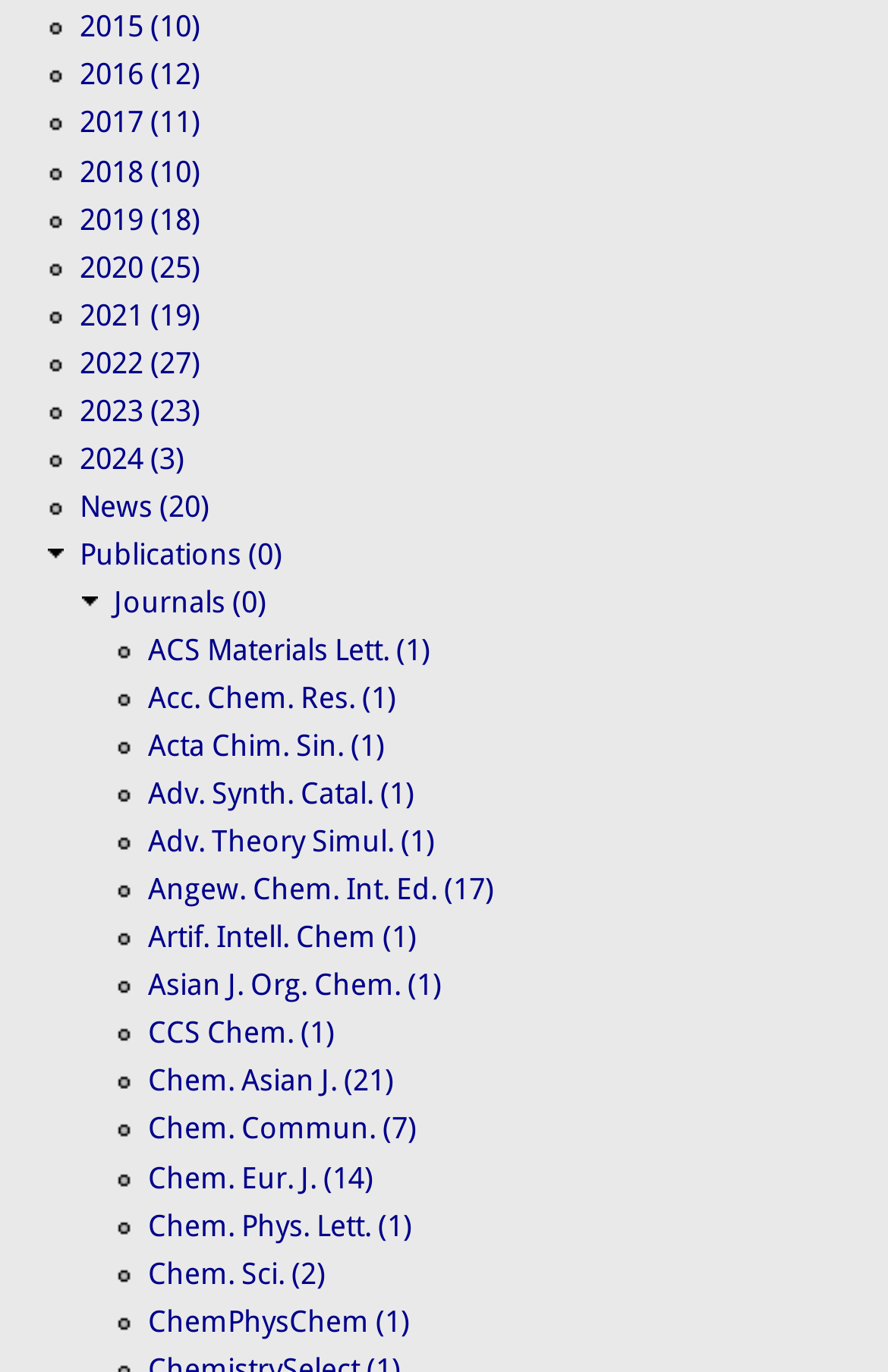Identify the bounding box coordinates of the region I need to click to complete this instruction: "Click on 2015 news".

[0.09, 0.007, 0.226, 0.032]